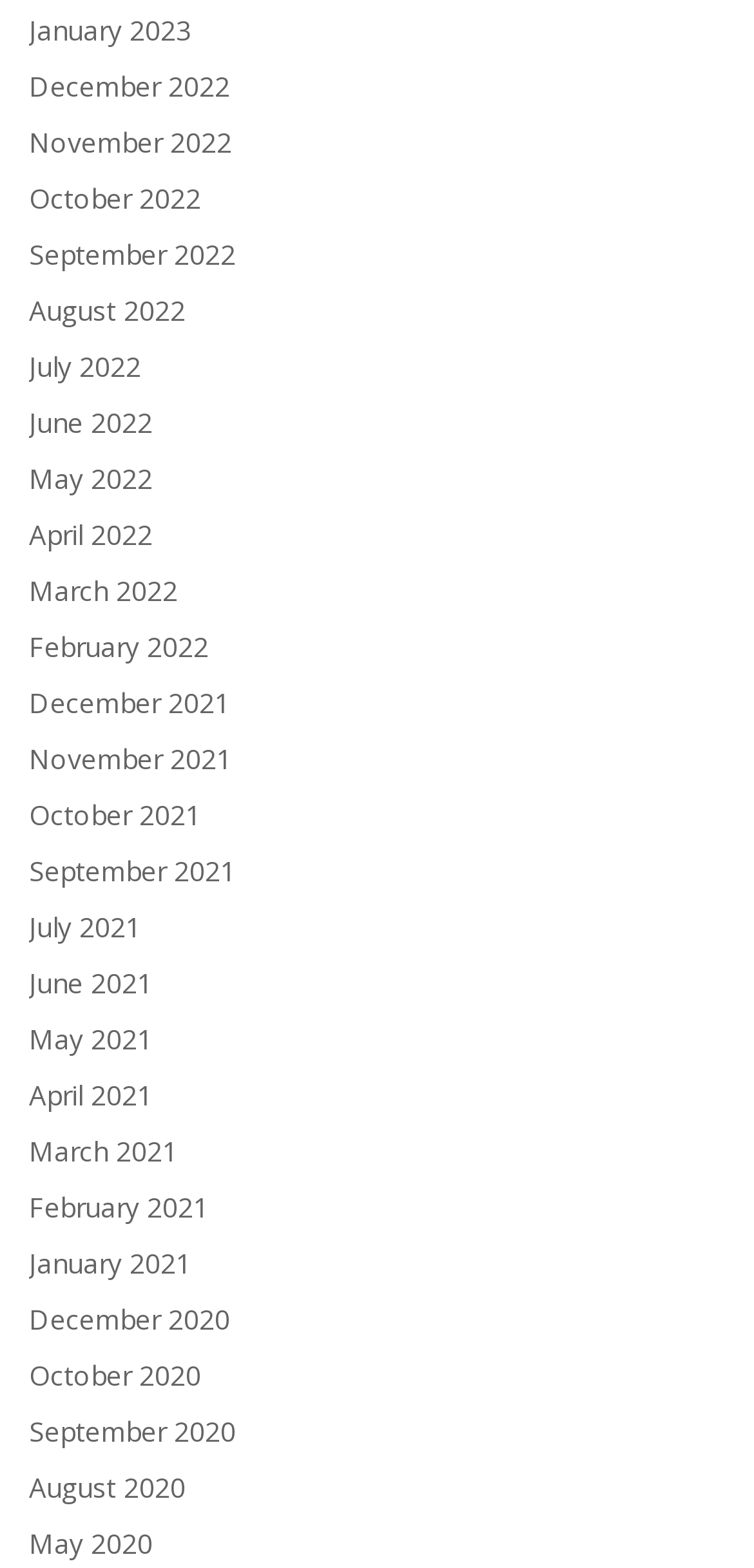Can you find the bounding box coordinates of the area I should click to execute the following instruction: "Follow @aabookshop on social media"?

None